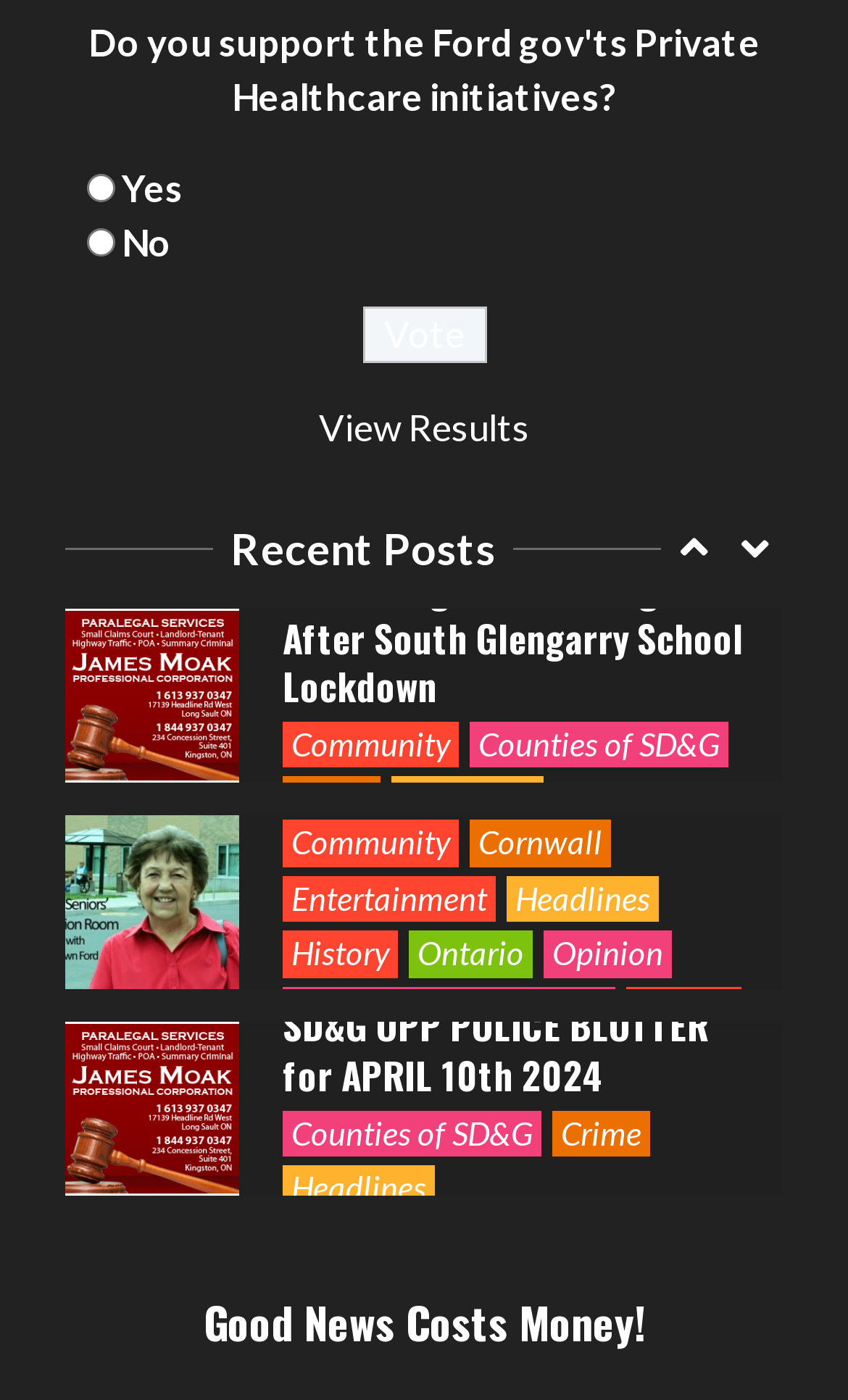Pinpoint the bounding box coordinates for the area that should be clicked to perform the following instruction: "Vote".

[0.427, 0.219, 0.573, 0.259]